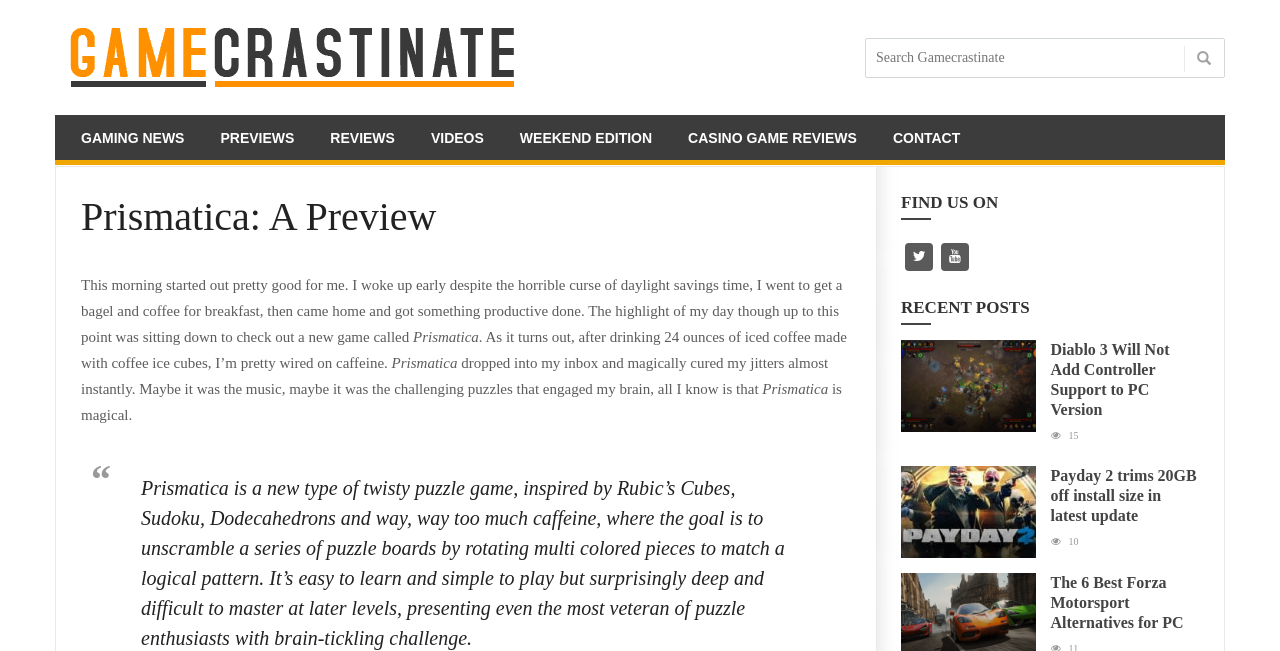Using the format (top-left x, top-left y, bottom-right x, bottom-right y), provide the bounding box coordinates for the described UI element. All values should be floating point numbers between 0 and 1: alt="Gamecrastinate"

[0.051, 0.038, 0.404, 0.139]